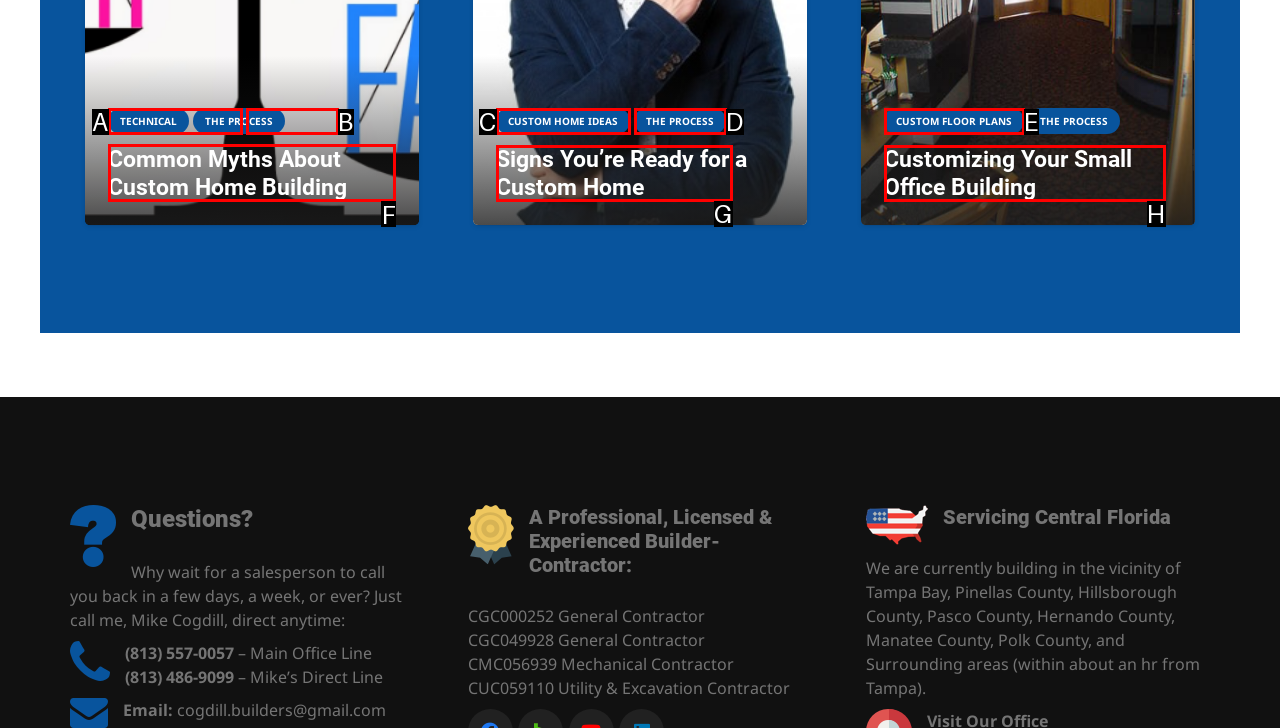Based on the choices marked in the screenshot, which letter represents the correct UI element to perform the task: Read Most Popular Exterior Home Colors for 2024?

F